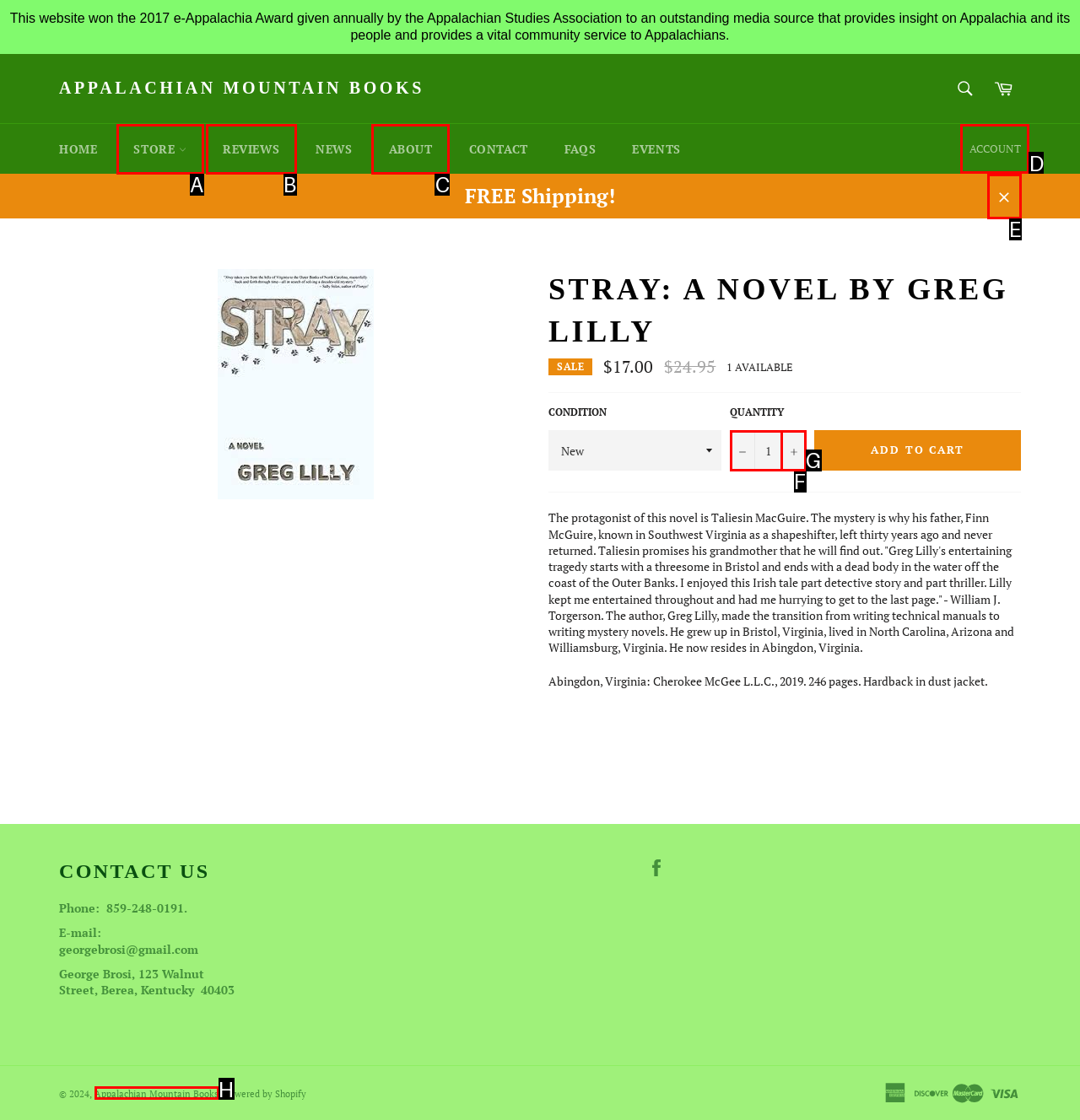Find the UI element described as: Appalachian Mountain Books
Reply with the letter of the appropriate option.

H